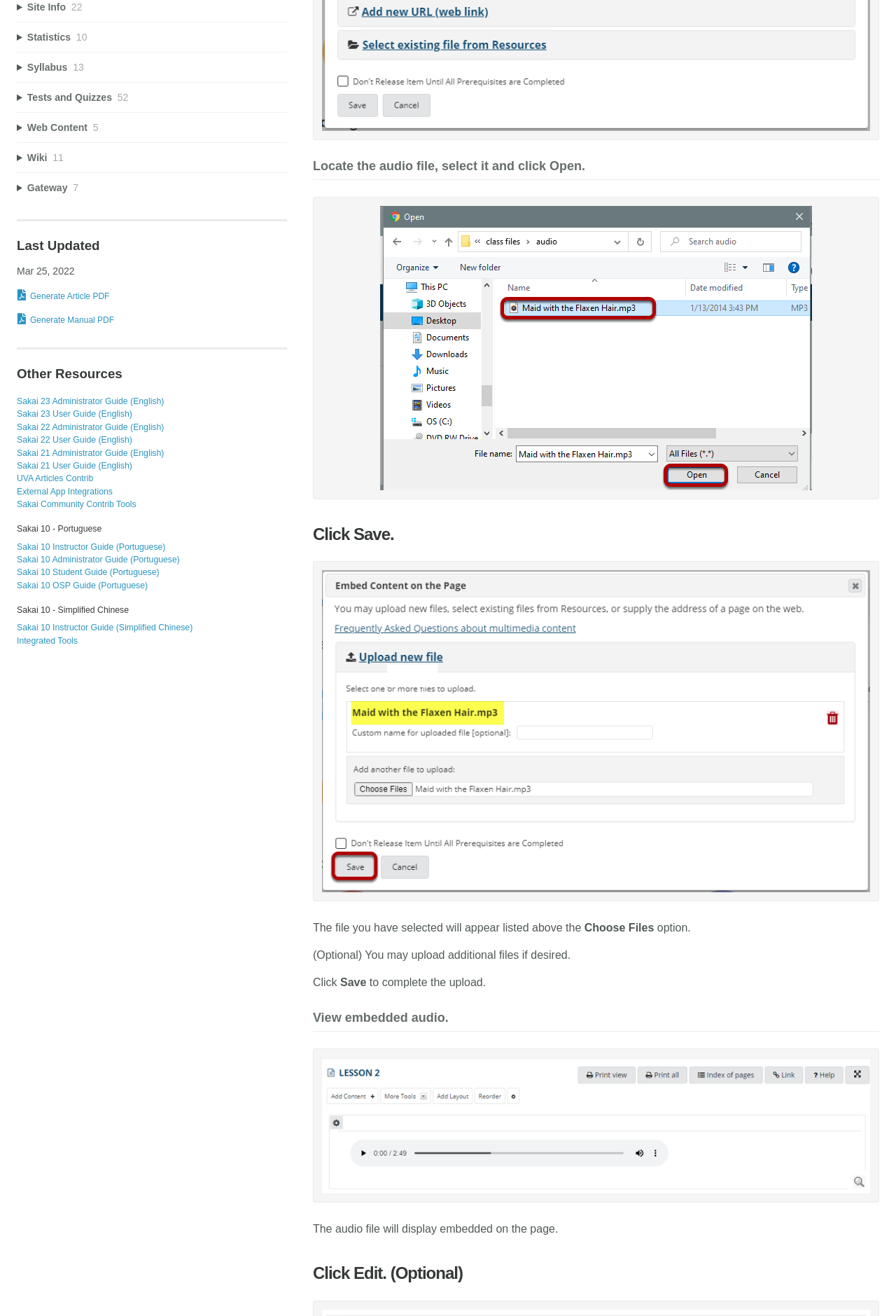Using the provided element description: "parent_node: View embedded audio.", identify the bounding box coordinates. The coordinates should be four floats between 0 and 1 in the order [left, top, right, bottom].

[0.334, 0.768, 0.349, 0.78]